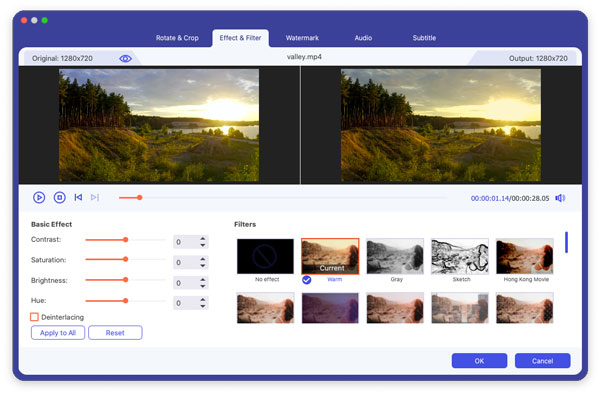Use the information in the screenshot to answer the question comprehensively: What is the resolution of the video output?

The resolution of the video output can be found at the bottom of the video editing interface, which indicates a focus on high-definition output, specifically 1280x720.